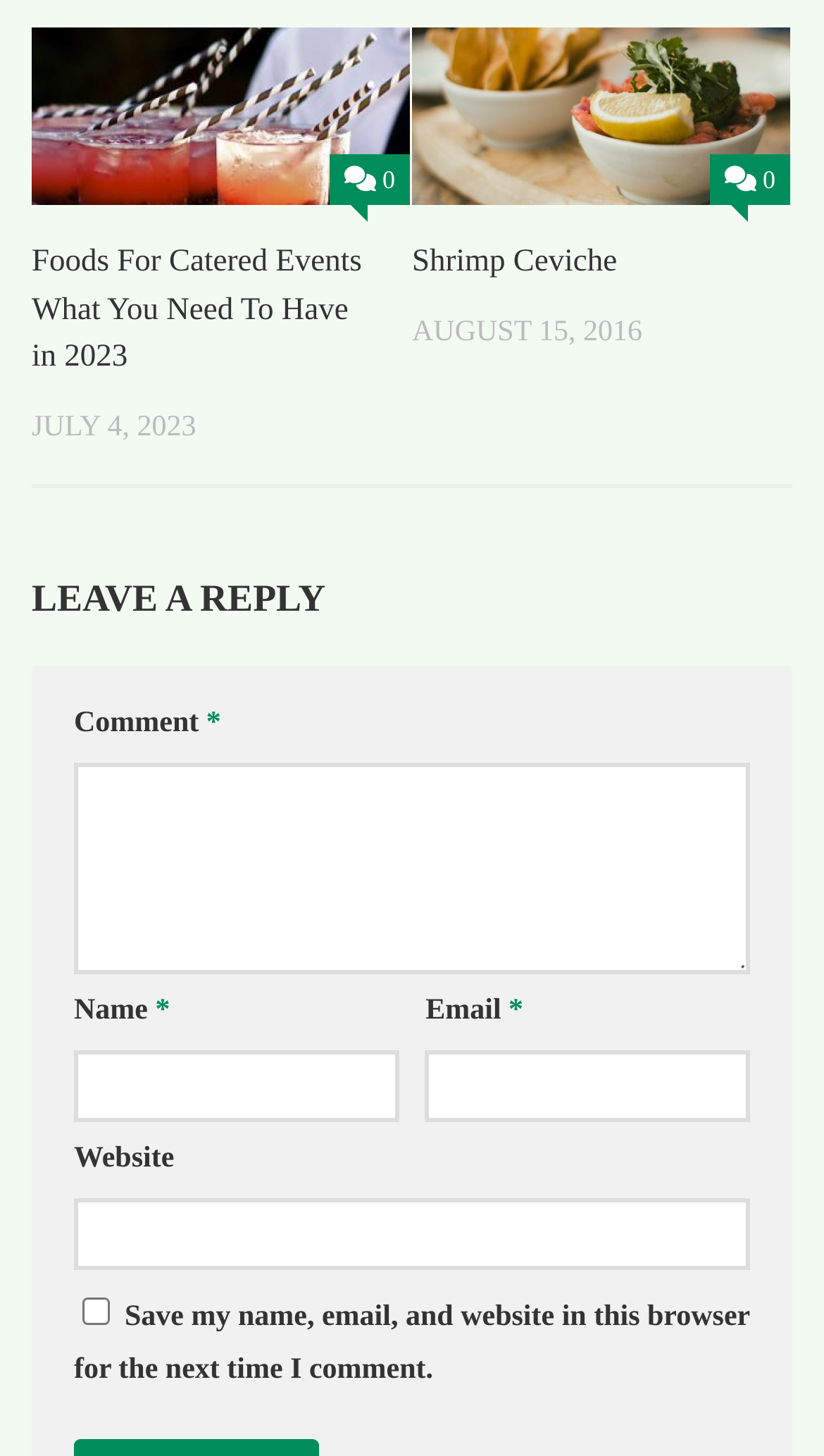Could you determine the bounding box coordinates of the clickable element to complete the instruction: "Click the link to read about foods for catered events"? Provide the coordinates as four float numbers between 0 and 1, i.e., [left, top, right, bottom].

[0.038, 0.019, 0.497, 0.141]